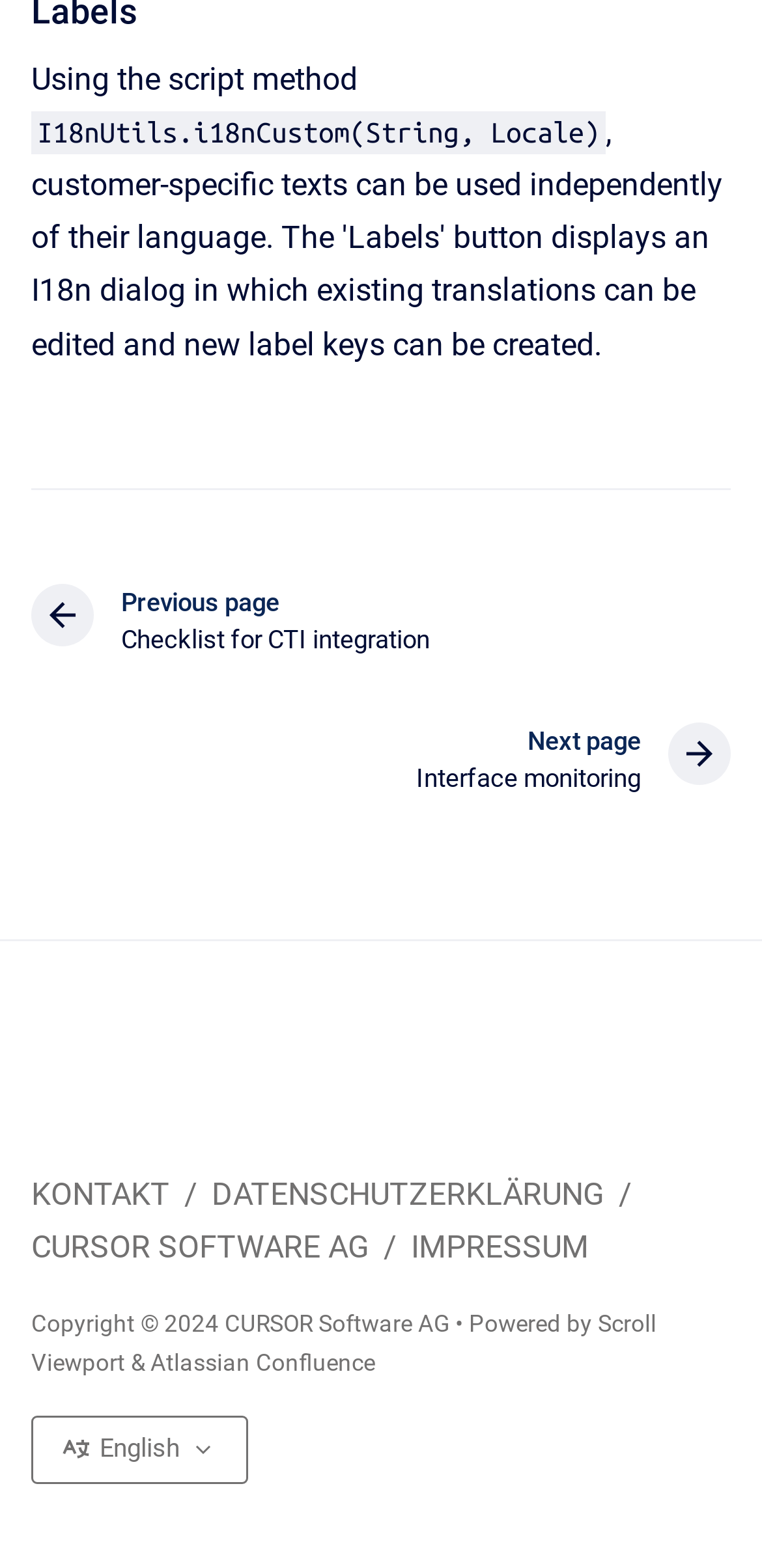From the element description: "CURSOR SOFTWARE AG", extract the bounding box coordinates of the UI element. The coordinates should be expressed as four float numbers between 0 and 1, in the order [left, top, right, bottom].

[0.041, 0.783, 0.495, 0.807]